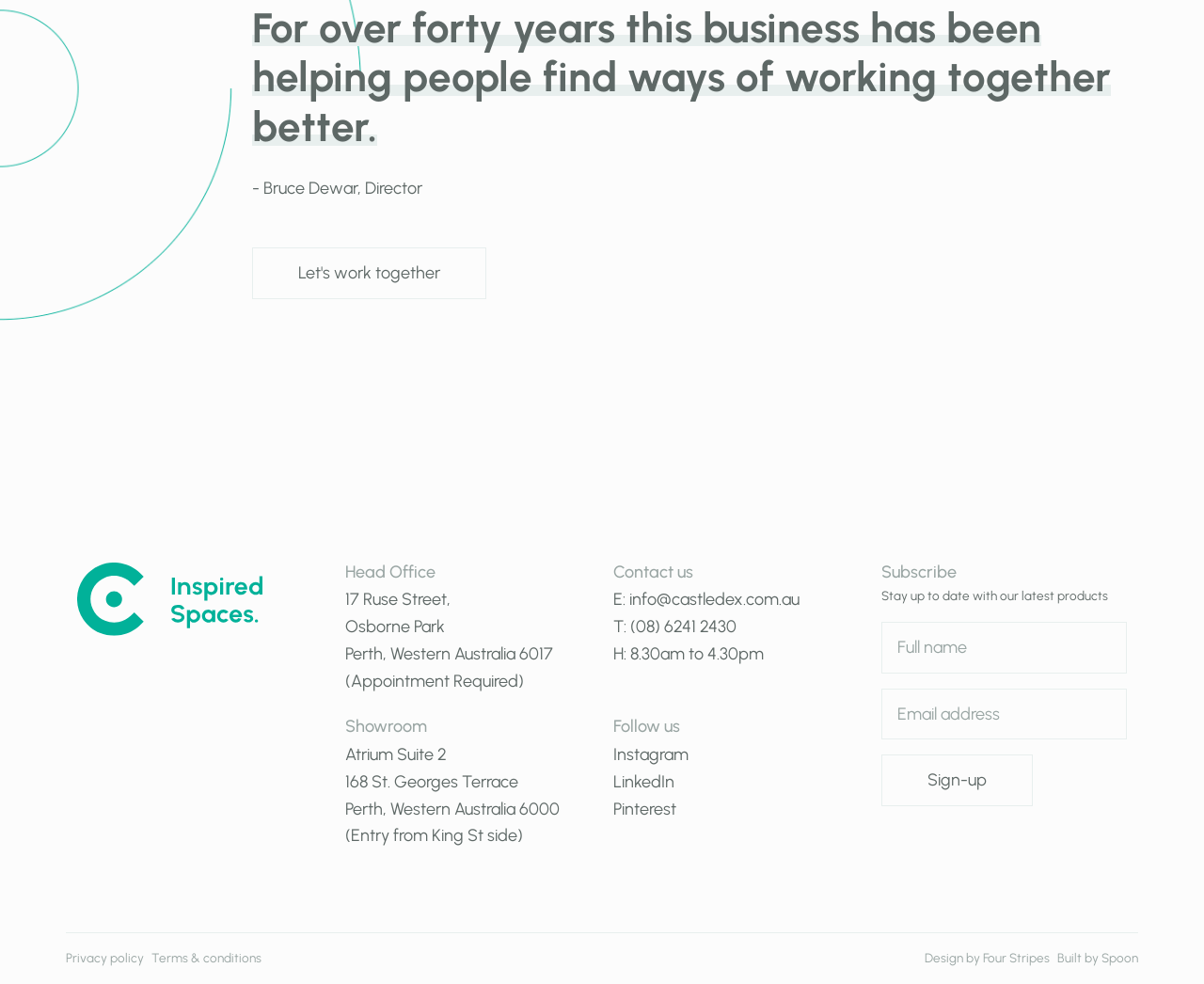What is the address of the Head Office?
Give a one-word or short-phrase answer derived from the screenshot.

17 Ruse Street, Osborne Park, Perth, Western Australia 6017